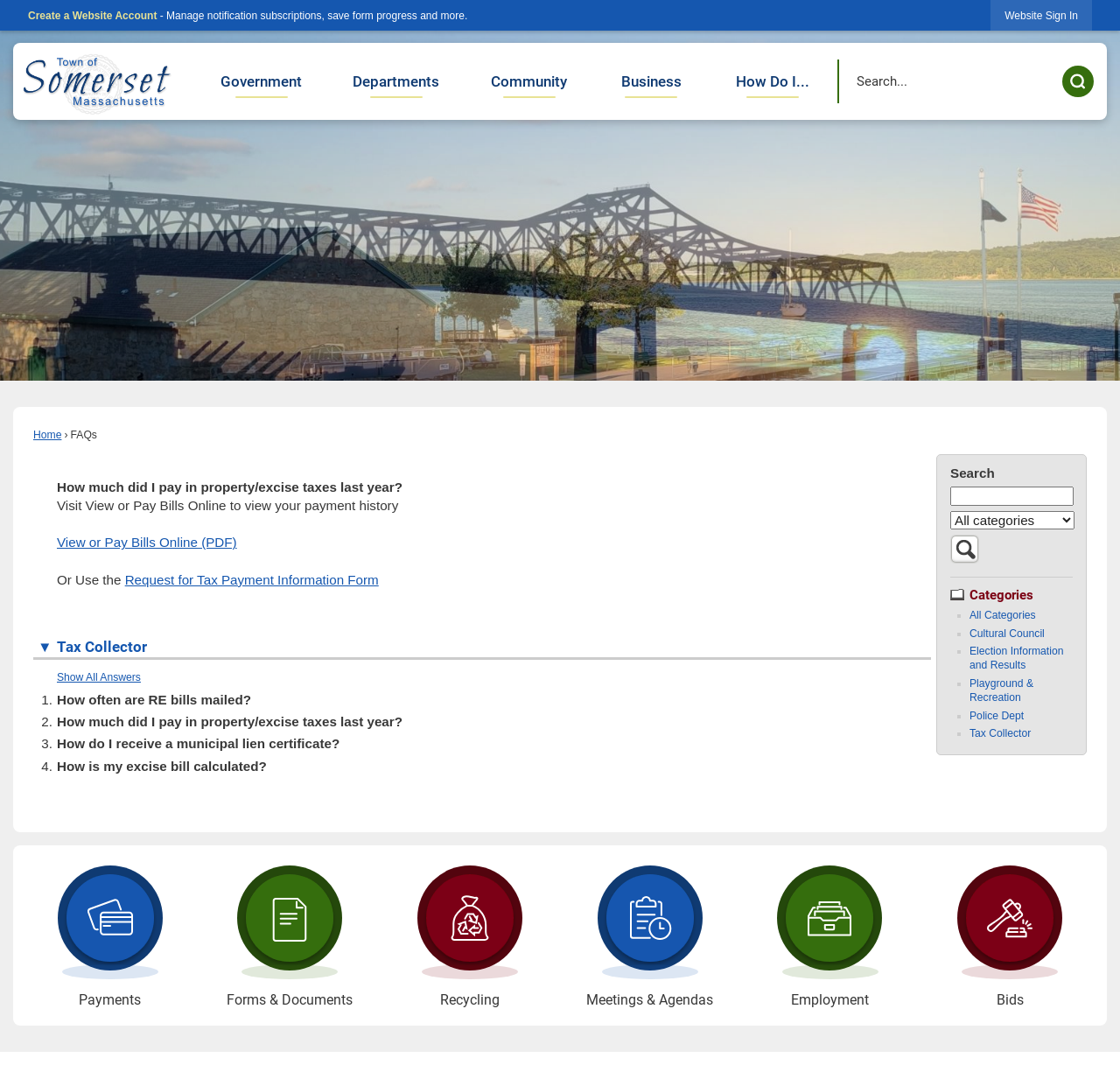Determine the bounding box coordinates of the section I need to click to execute the following instruction: "Search for tax payment information". Provide the coordinates as four float numbers between 0 and 1, i.e., [left, top, right, bottom].

[0.848, 0.457, 0.959, 0.475]